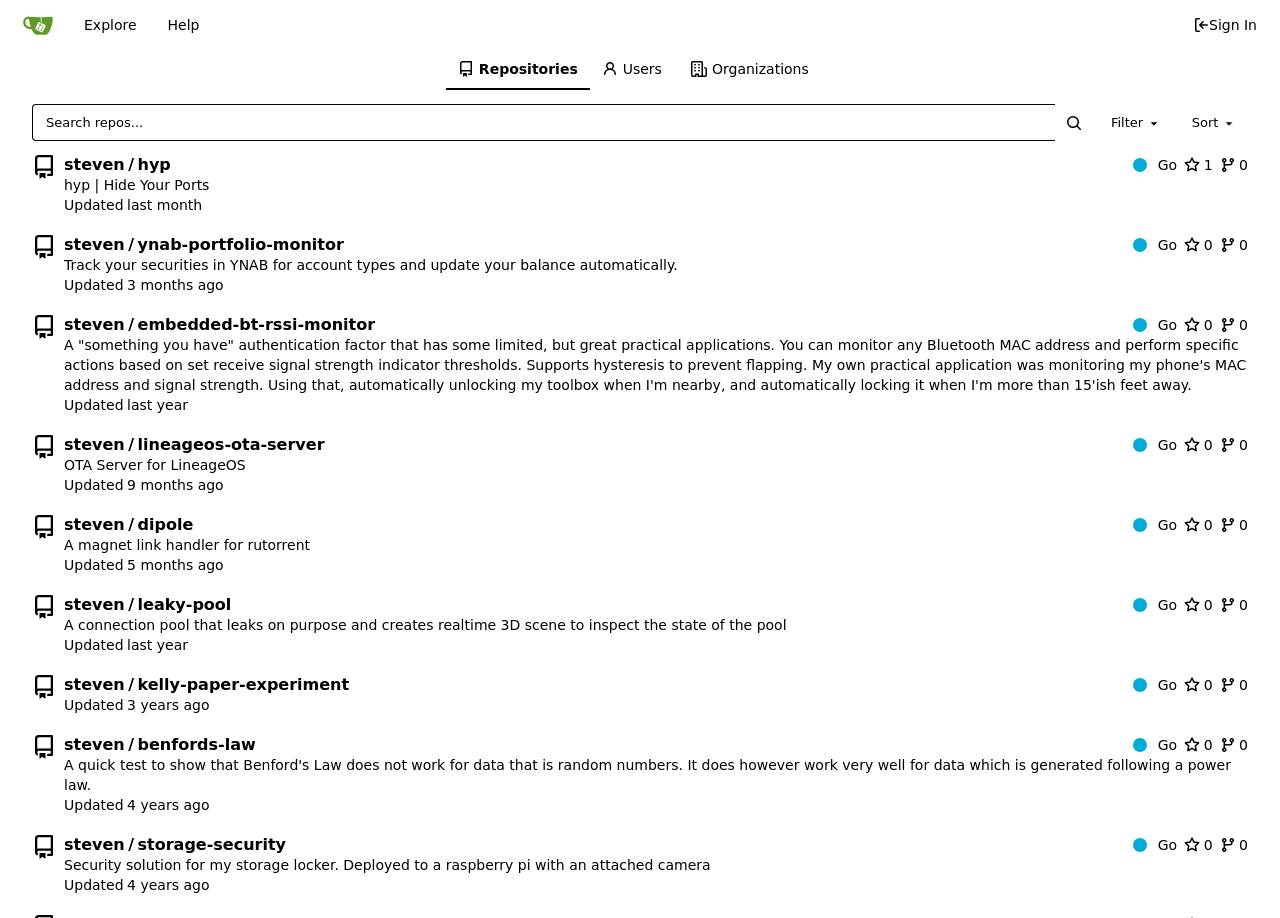Refer to the screenshot and answer the following question in detail:
What is the function of the 'Go' button?

The 'Go' button is located next to each repository listing, and it likely allows users to navigate directly to the repository page when clicked.